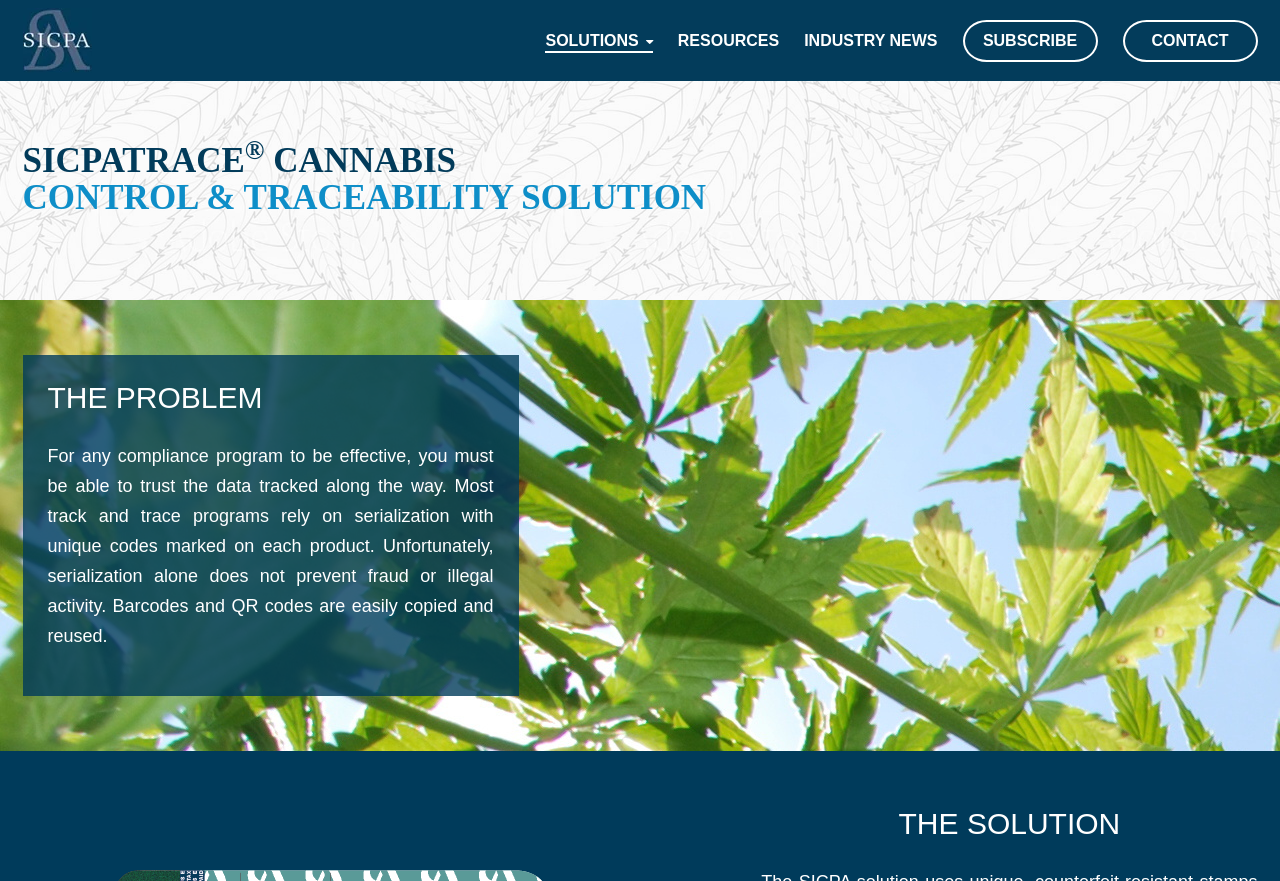What is the title of the second heading?
Using the image, provide a concise answer in one word or a short phrase.

THE SOLUTION